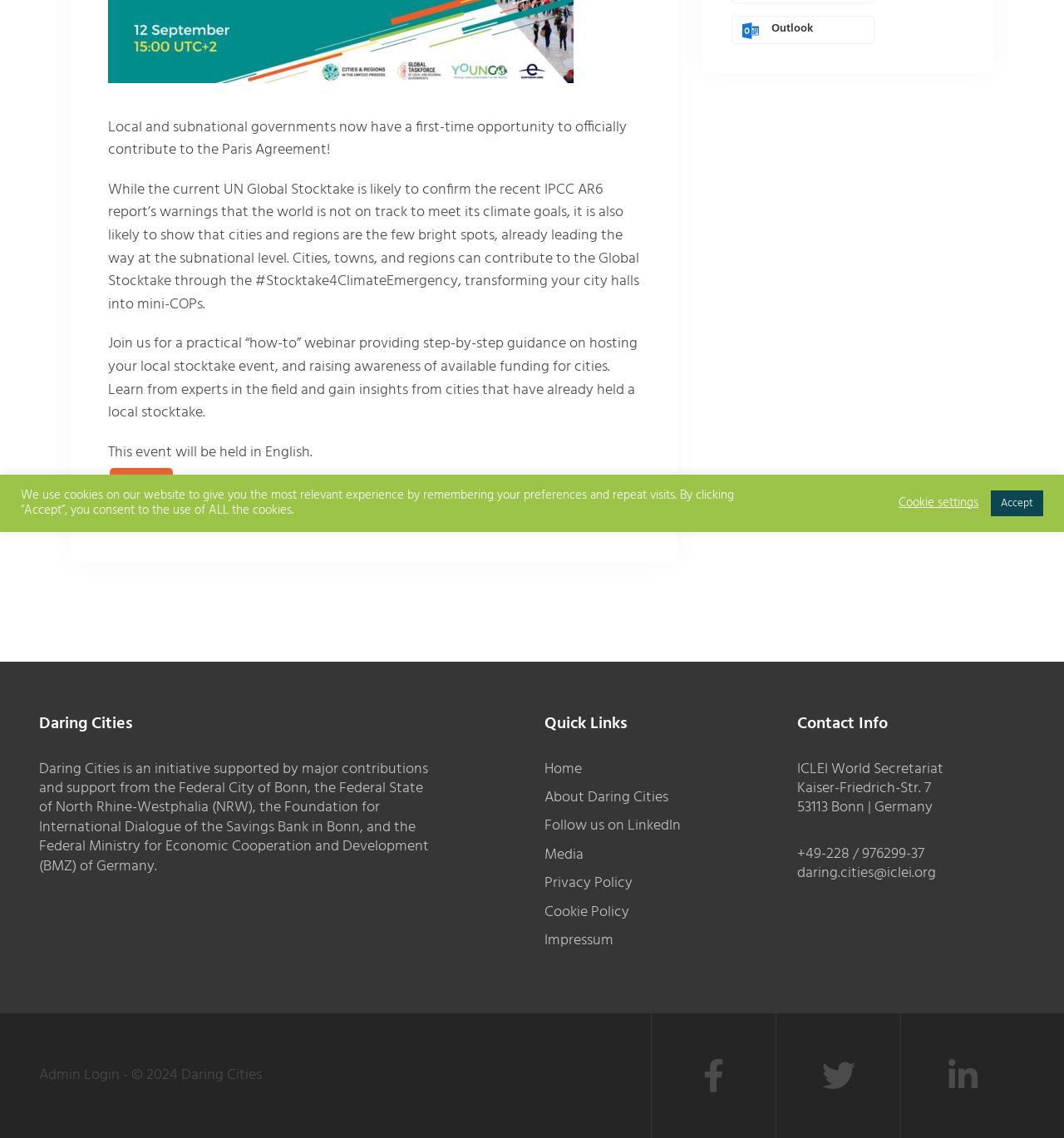Determine the bounding box coordinates for the HTML element mentioned in the following description: "Privacy Policy". The coordinates should be a list of four floats ranging from 0 to 1, represented as [left, top, right, bottom].

[0.512, 0.766, 0.595, 0.787]